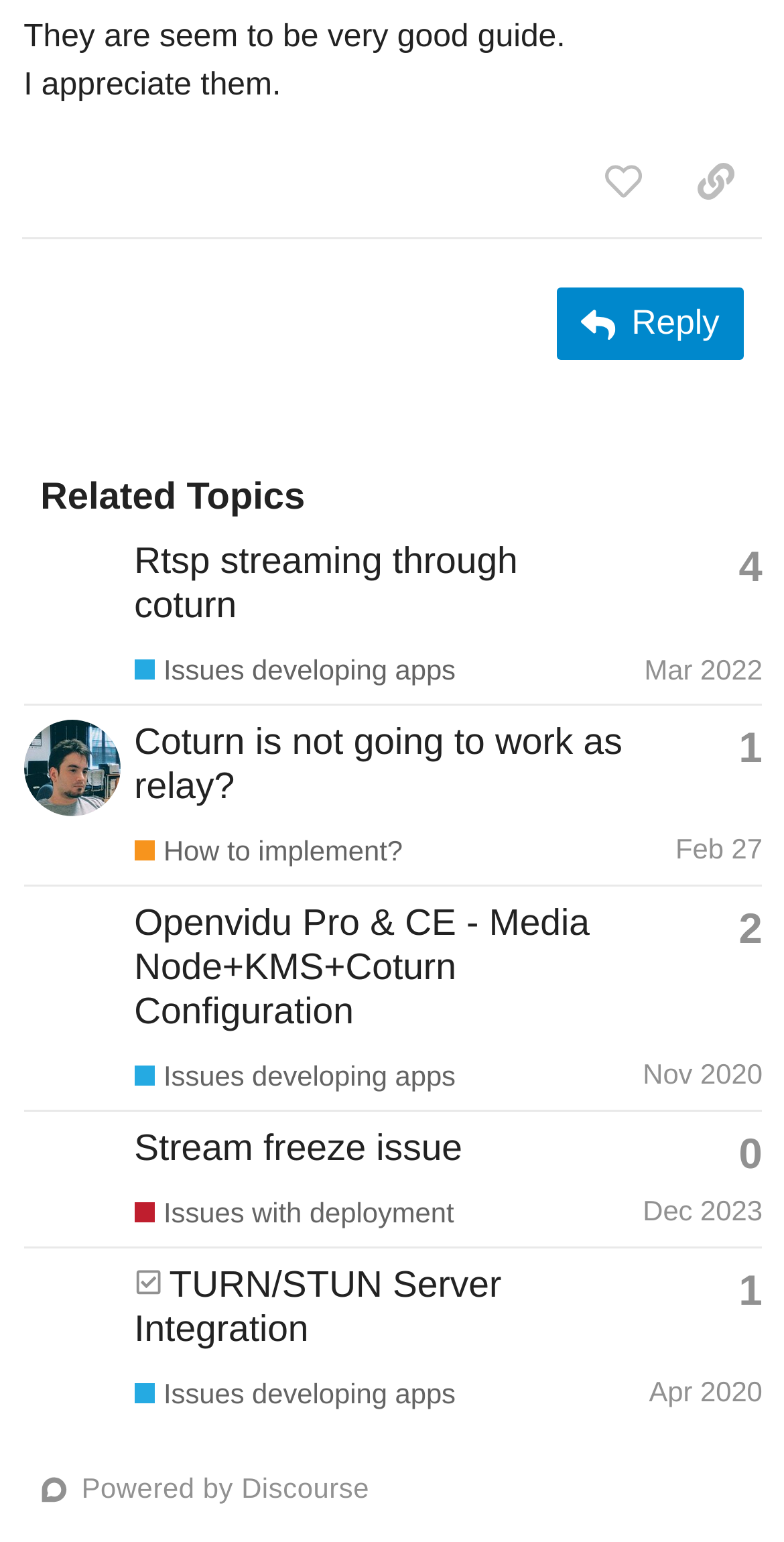What is the purpose of the 'Issues developing apps' category?
Use the screenshot to answer the question with a single word or phrase.

For asking help with app development